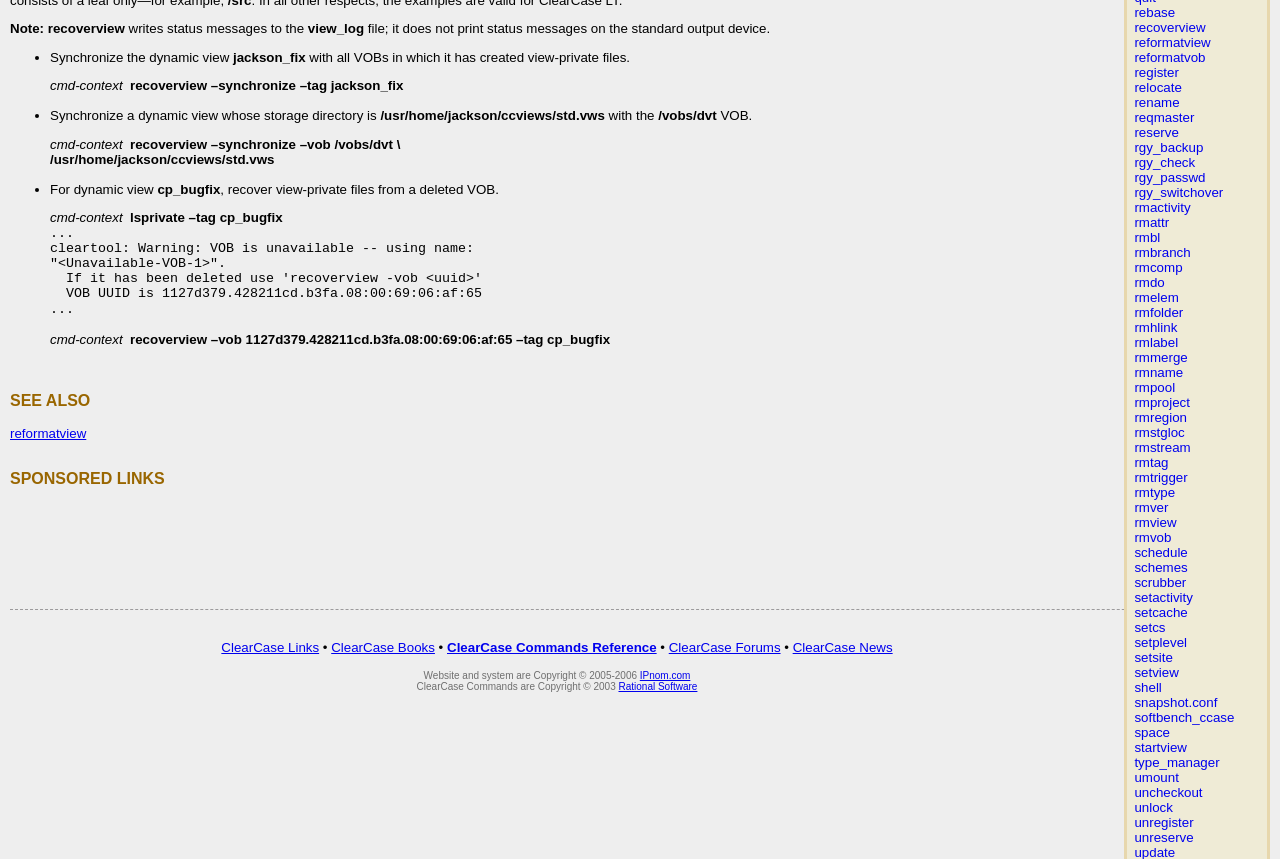Please locate the clickable area by providing the bounding box coordinates to follow this instruction: "click register".

[0.886, 0.075, 0.921, 0.093]